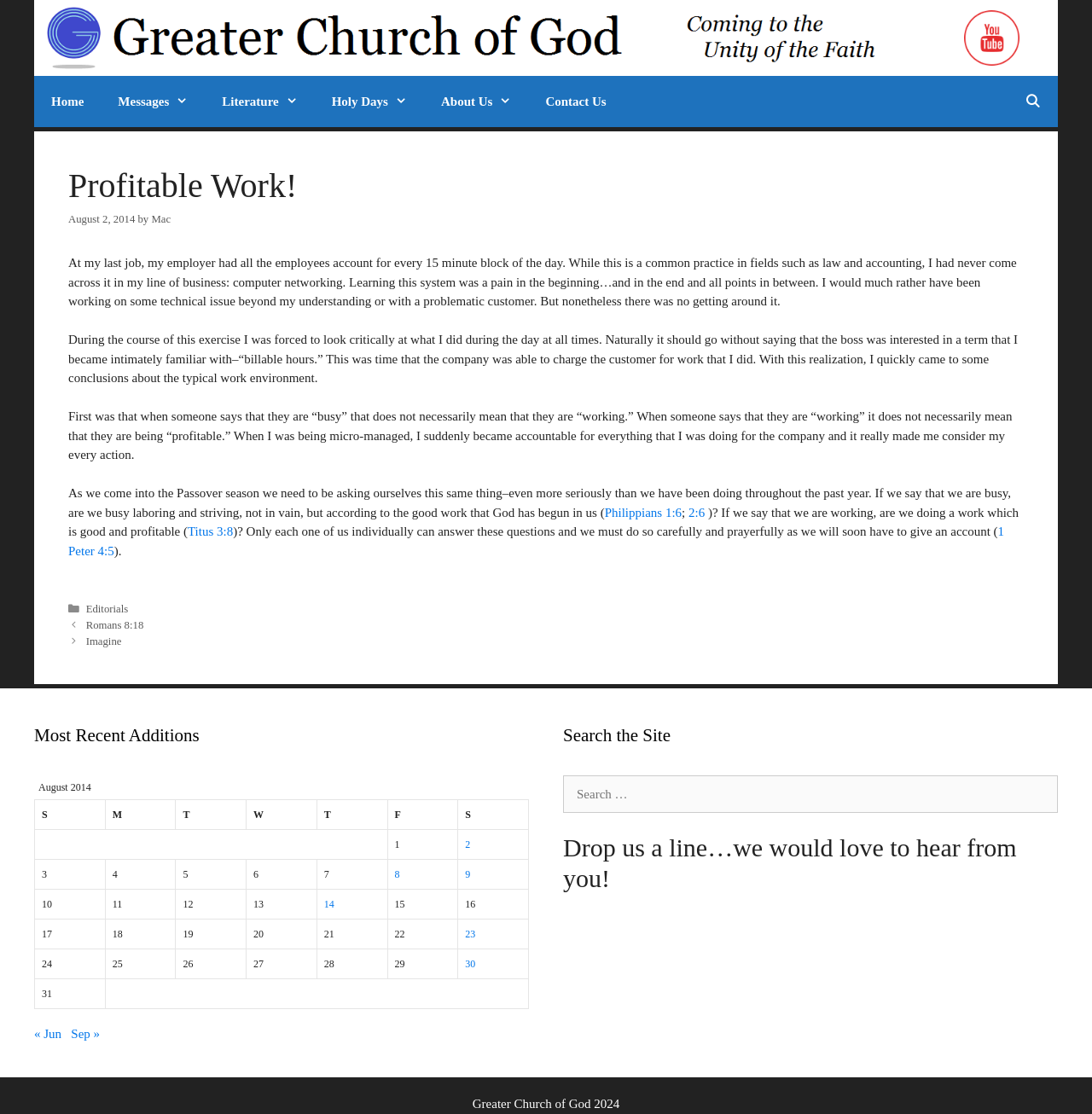What is the date of the article?
Using the information presented in the image, please offer a detailed response to the question.

The date of the article can be found below the title of the article, where it is written as 'August 2, 2014'.